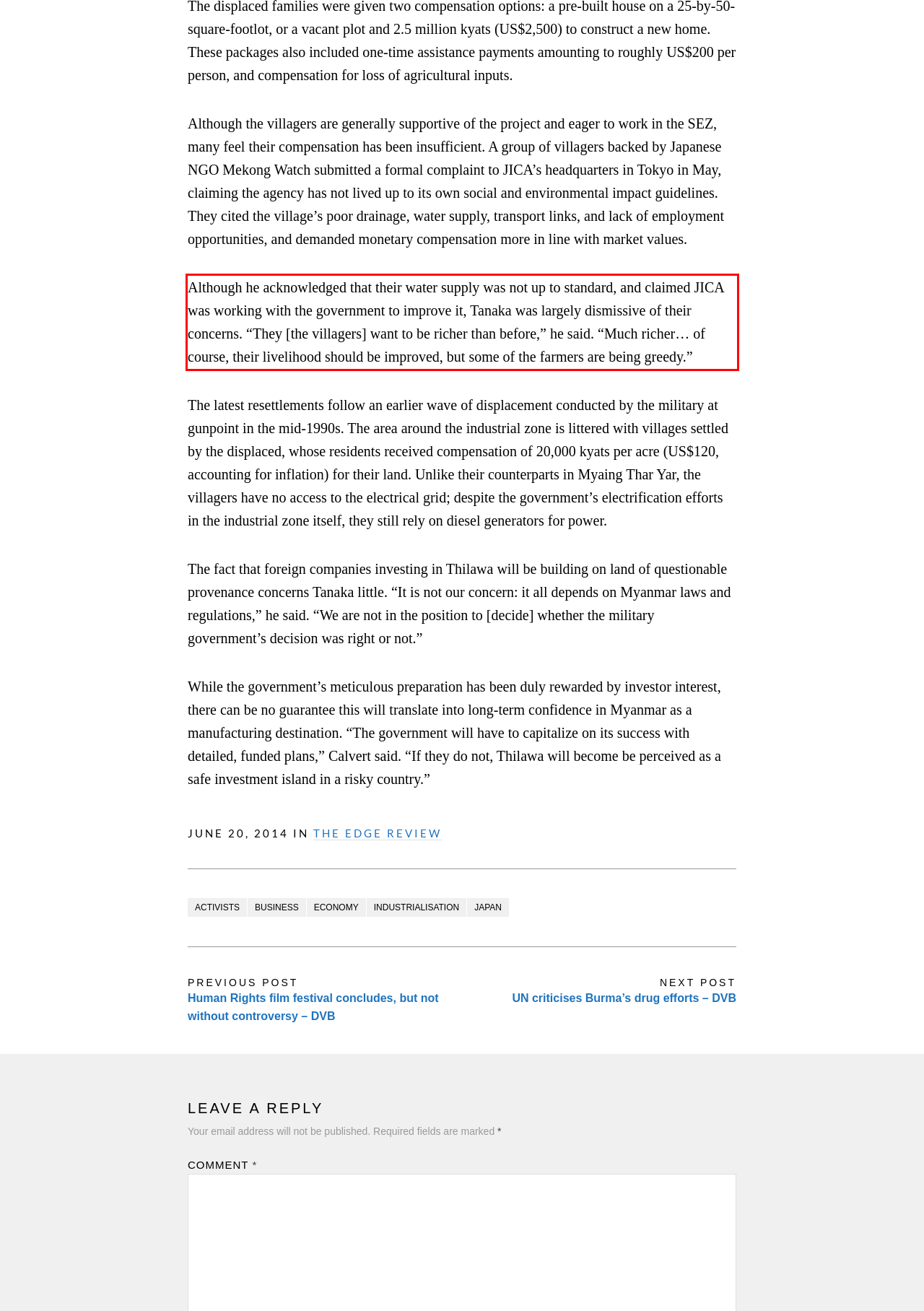Examine the screenshot of the webpage, locate the red bounding box, and generate the text contained within it.

Although he acknowledged that their water supply was not up to standard, and claimed JICA was working with the government to improve it, Tanaka was largely dismissive of their concerns. “They [the villagers] want to be richer than before,” he said. “Much richer… of course, their livelihood should be improved, but some of the farmers are being greedy.”